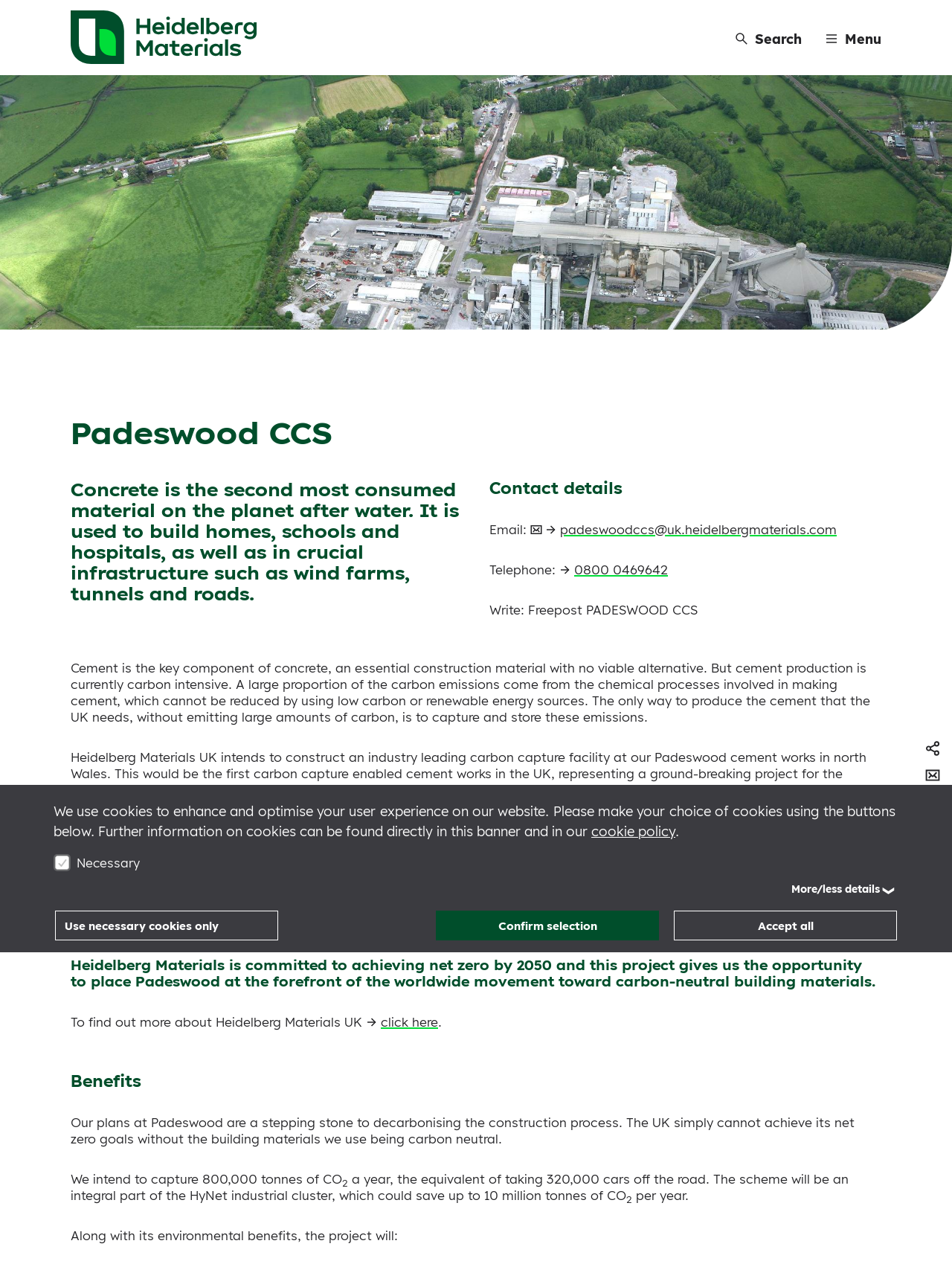What is the goal of Heidelberg Materials UK?
Analyze the image and provide a thorough answer to the question.

The goal of Heidelberg Materials UK is mentioned in the text as 'Heidelberg Materials is committed to achieving net zero by 2050 and this project gives us the opportunity to place Padeswood at the forefront of the worldwide movement toward carbon-neutral building materials'.